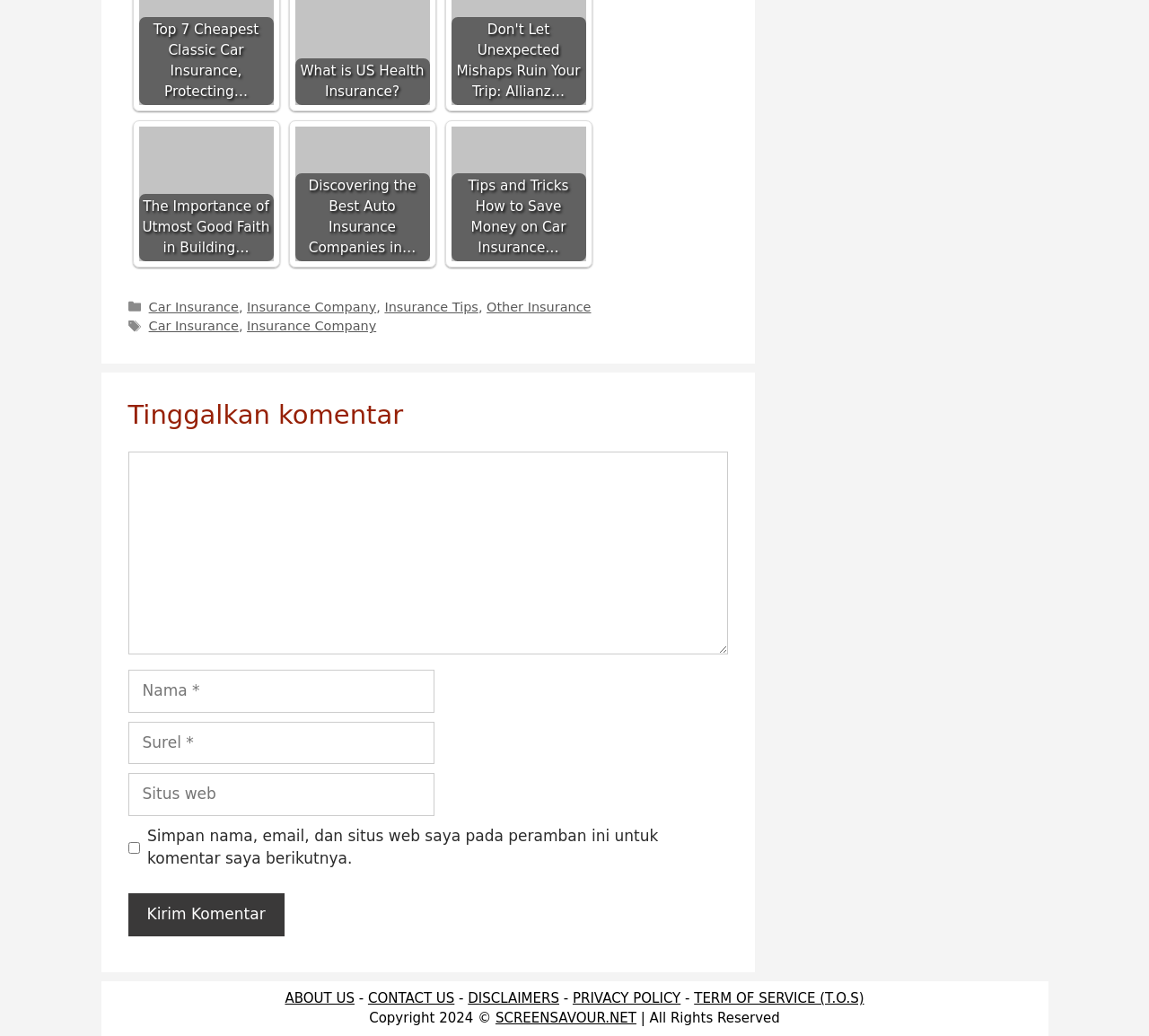Pinpoint the bounding box coordinates of the clickable area necessary to execute the following instruction: "Click on the link to read about the importance of utmost good faith in building trust between insurers and policyholders". The coordinates should be given as four float numbers between 0 and 1, namely [left, top, right, bottom].

[0.121, 0.122, 0.238, 0.252]